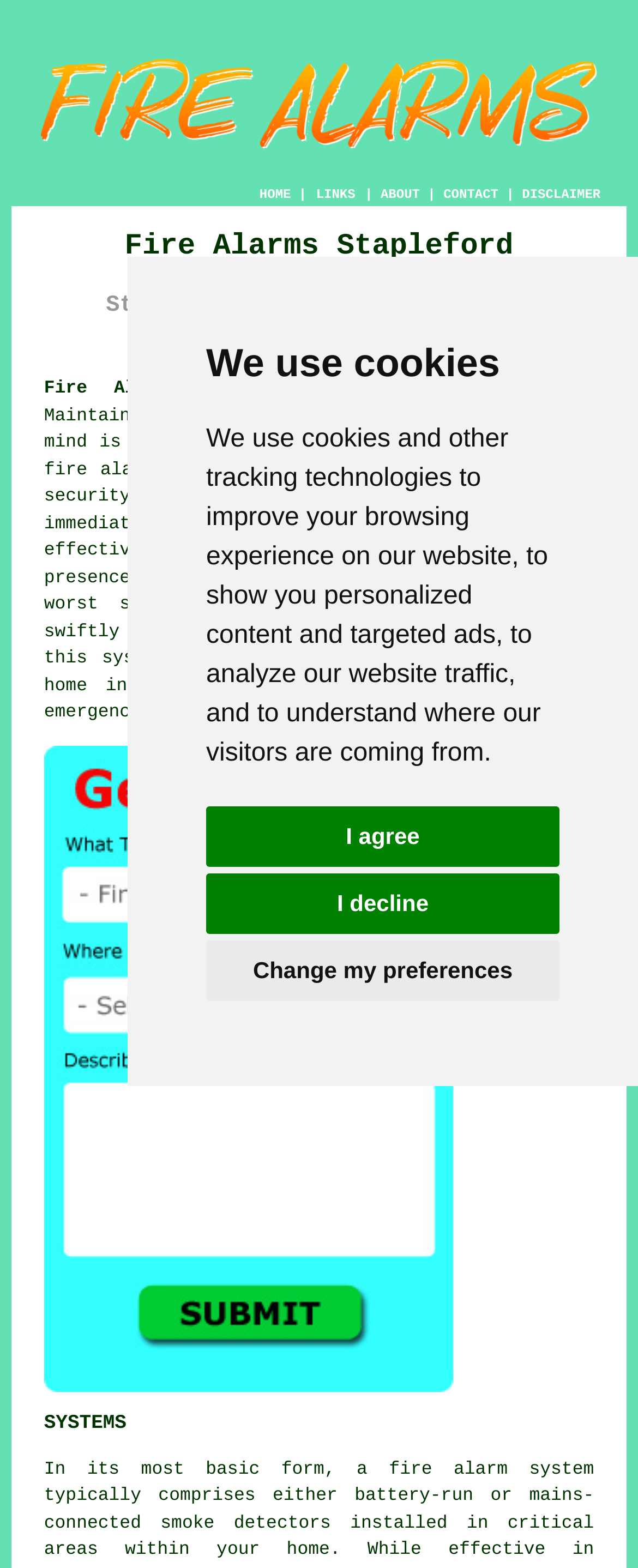Provide the bounding box coordinates of the HTML element this sentence describes: "I decline". The bounding box coordinates consist of four float numbers between 0 and 1, i.e., [left, top, right, bottom].

[0.323, 0.557, 0.877, 0.596]